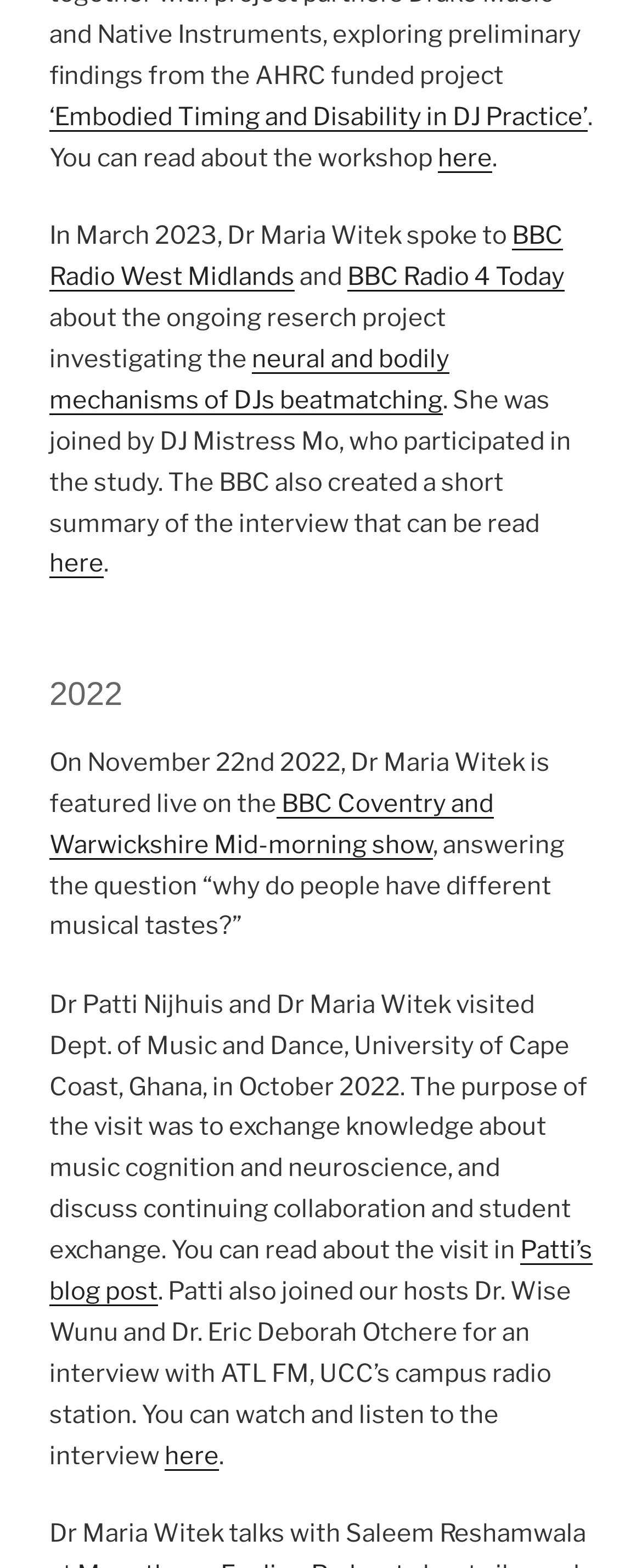Respond with a single word or short phrase to the following question: 
What is the topic Dr. Maria Witek discussed on the BBC Coventry and Warwickshire Mid-morning show?

why people have different musical tastes